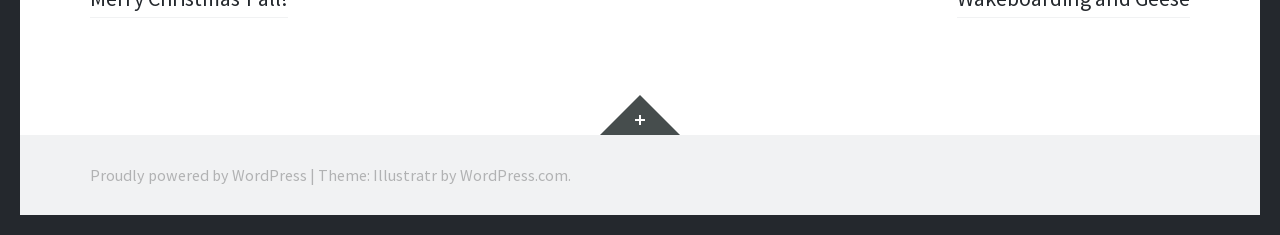Bounding box coordinates are specified in the format (top-left x, top-left y, bottom-right x, bottom-right y). All values are floating point numbers bounded between 0 and 1. Please provide the bounding box coordinate of the region this sentence describes: aria-label="Facebook Social Icon"

None